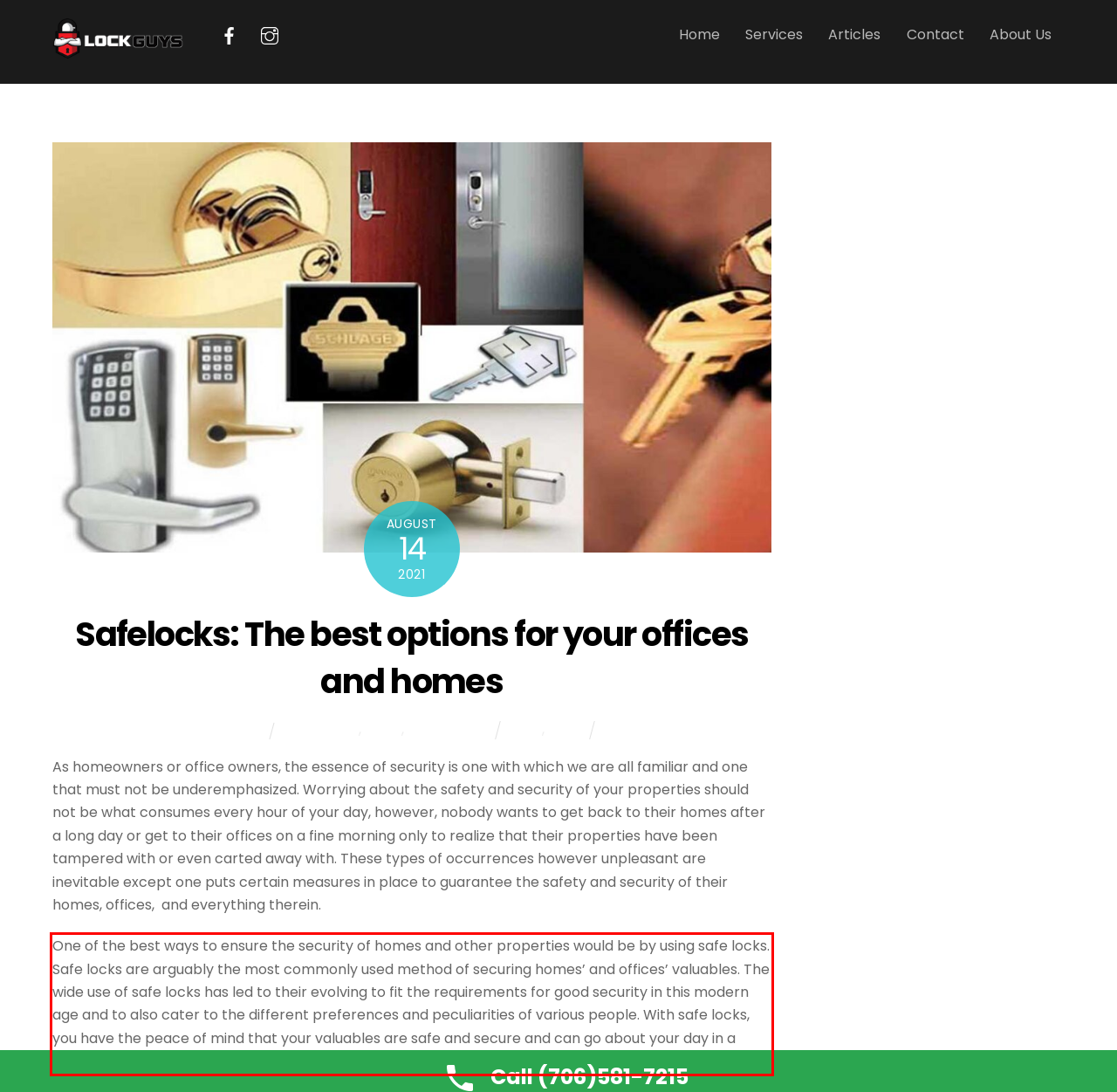Inspect the webpage screenshot that has a red bounding box and use OCR technology to read and display the text inside the red bounding box.

One of the best ways to ensure the security of homes and other properties would be by using safe locks. Safe locks are arguably the most commonly used method of securing homes’ and offices’ valuables. The wide use of safe locks has led to their evolving to fit the requirements for good security in this modern age and to also cater to the different preferences and peculiarities of various people. With safe locks, you have the peace of mind that your valuables are safe and secure and can go about your day in a much more productive manner.